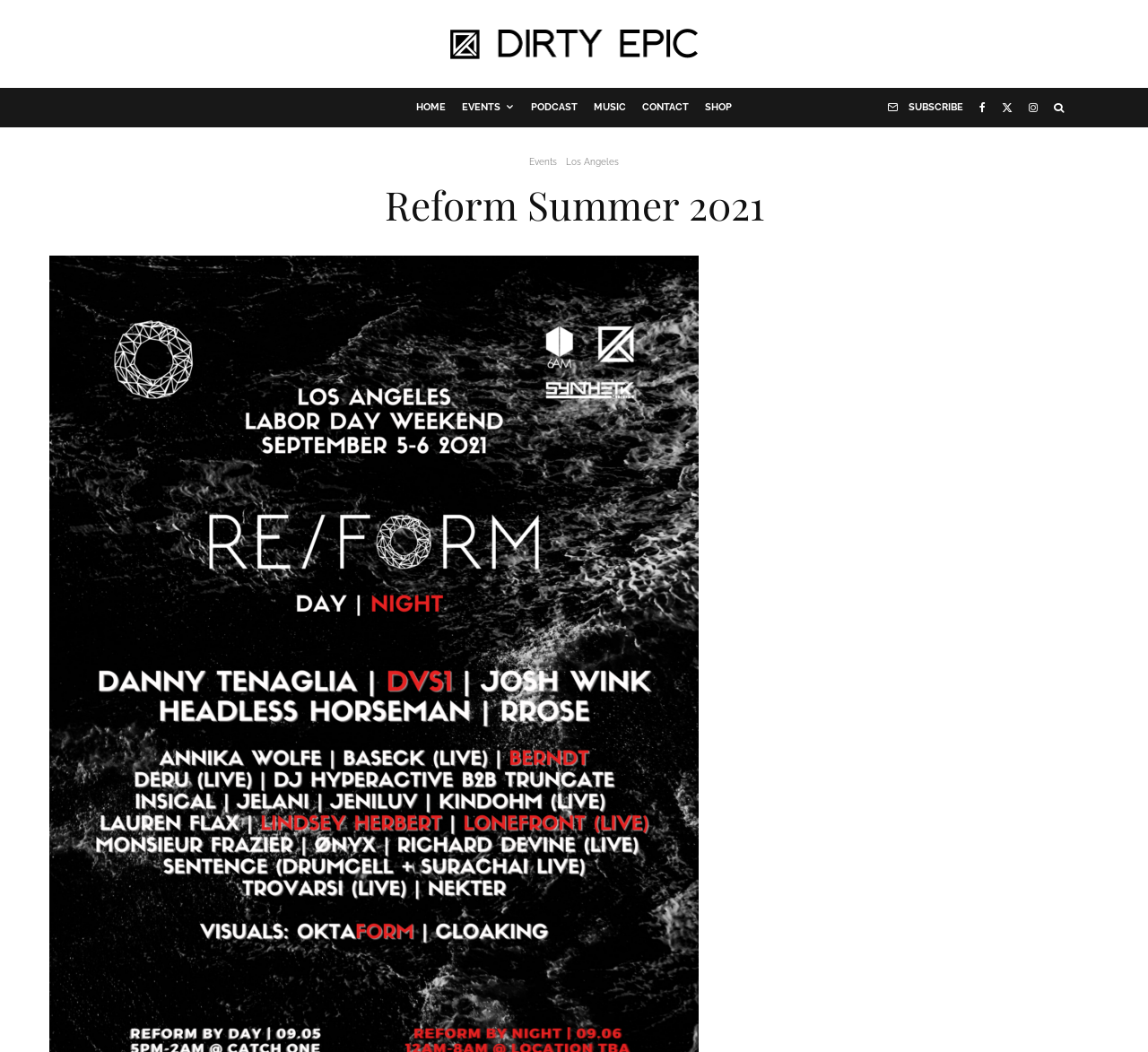Locate the bounding box coordinates of the UI element described by: "Los Angeles". The bounding box coordinates should consist of four float numbers between 0 and 1, i.e., [left, top, right, bottom].

[0.493, 0.146, 0.539, 0.162]